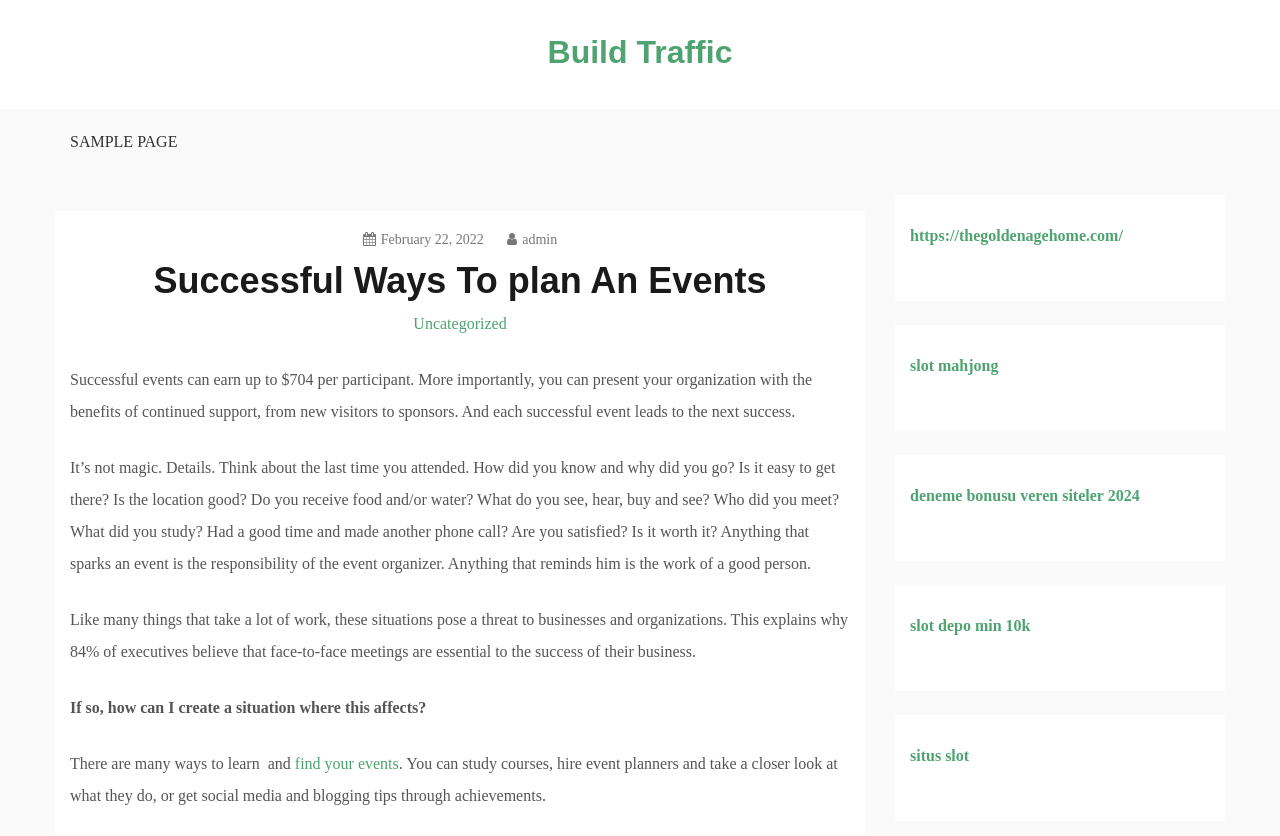Find the bounding box coordinates of the area that needs to be clicked in order to achieve the following instruction: "Find your events". The coordinates should be specified as four float numbers between 0 and 1, i.e., [left, top, right, bottom].

[0.23, 0.903, 0.312, 0.923]